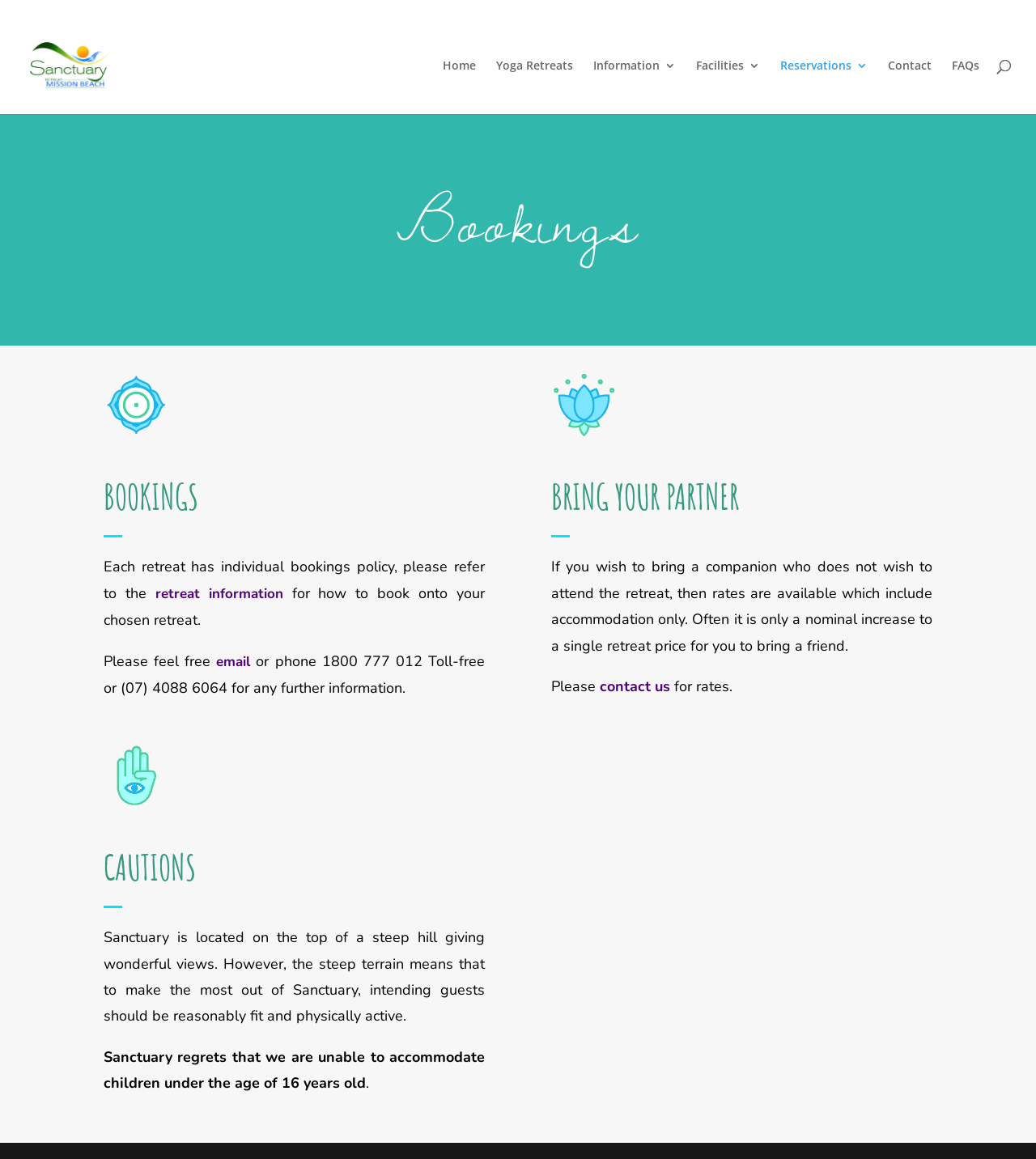Determine the bounding box coordinates for the element that should be clicked to follow this instruction: "View retreat information". The coordinates should be given as four float numbers between 0 and 1, in the format [left, top, right, bottom].

[0.15, 0.504, 0.273, 0.52]